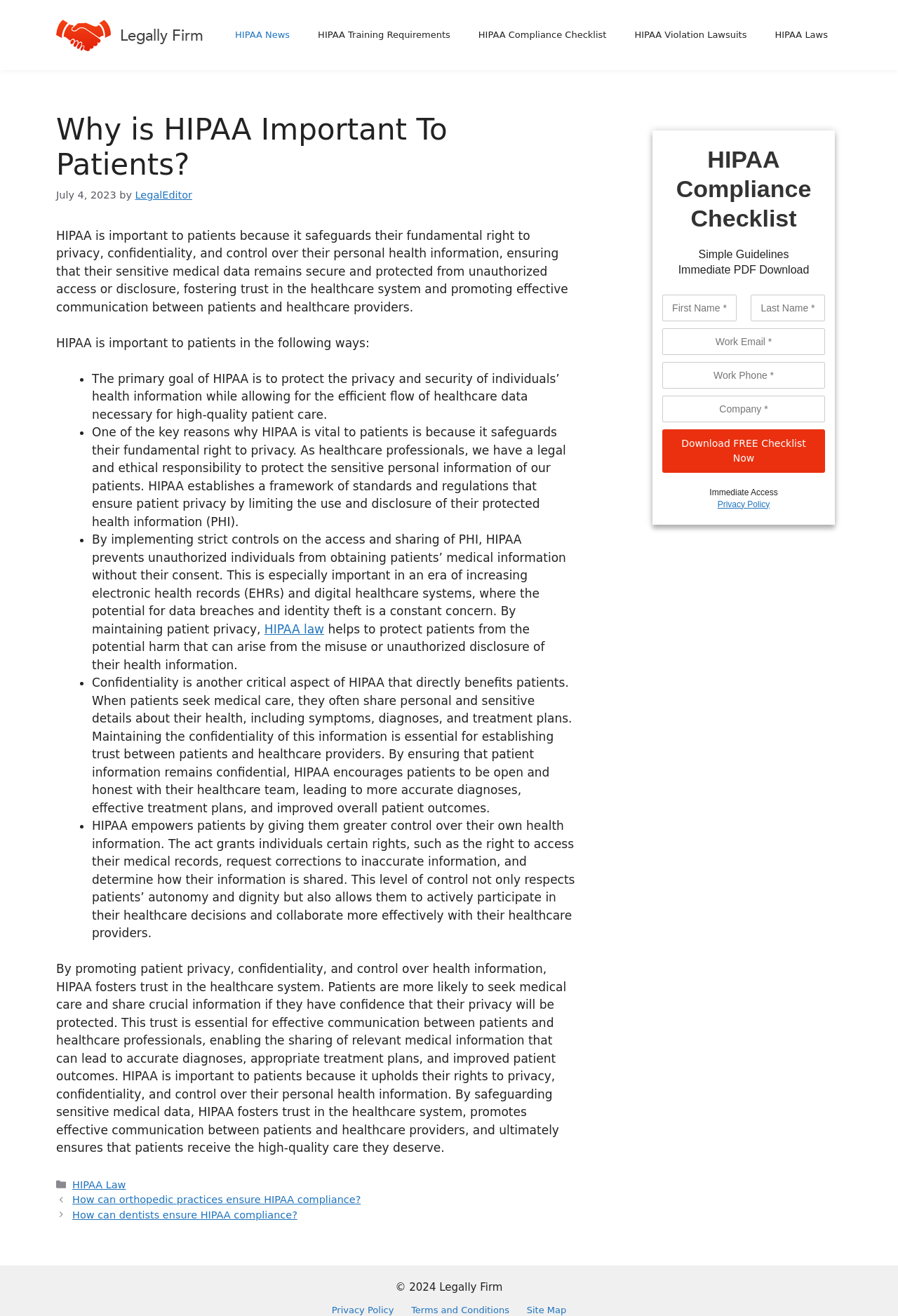What is the purpose of the 'Download FREE Checklist Now' button?
Please answer the question as detailed as possible.

I determined the answer by looking at the complementary section of the webpage, which contains the button 'Download FREE Checklist Now' and the text 'Immediate PDF Download'.